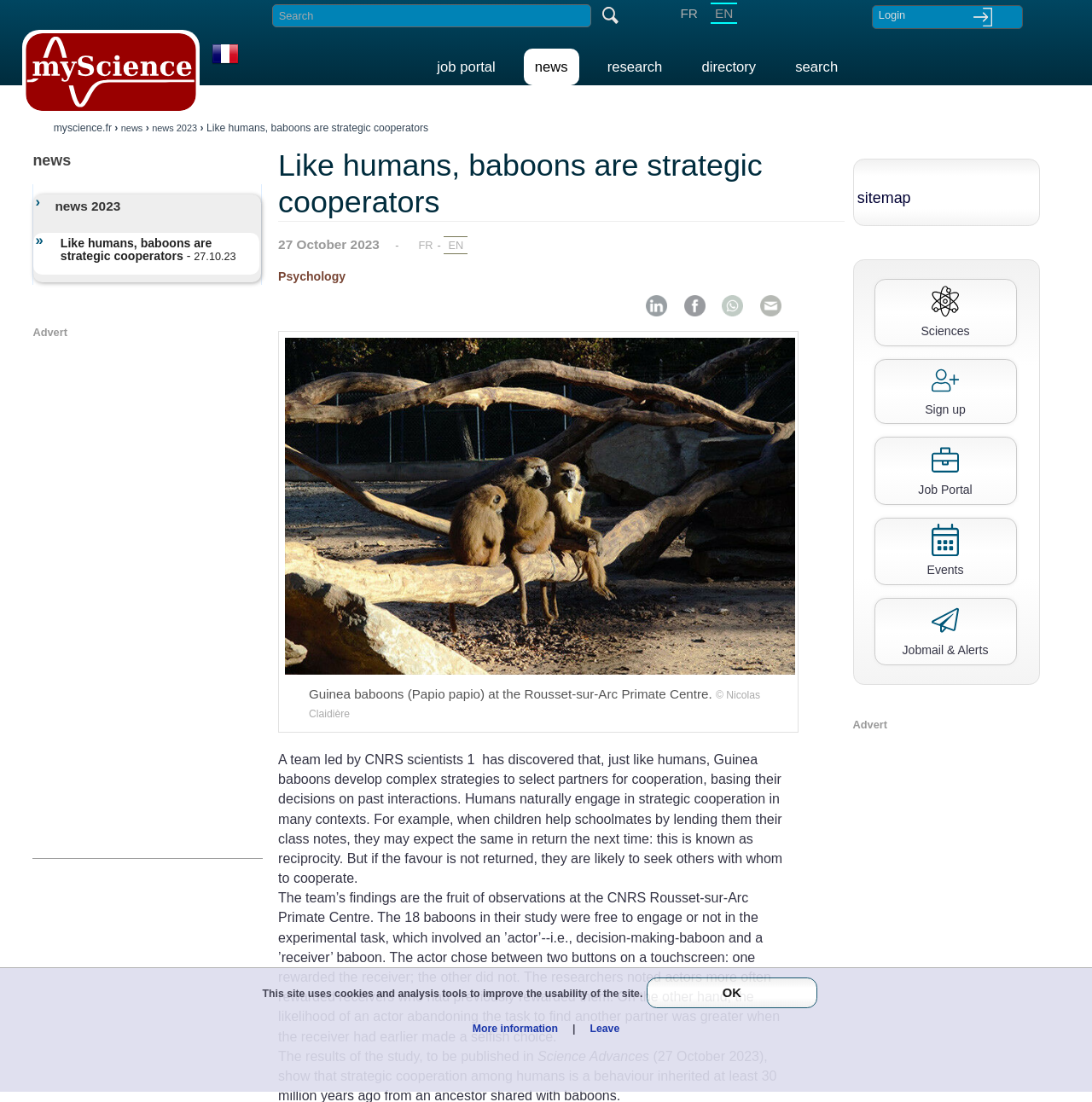What is the name of the journal where the study will be published?
Refer to the image and provide a one-word or short phrase answer.

Science Advances